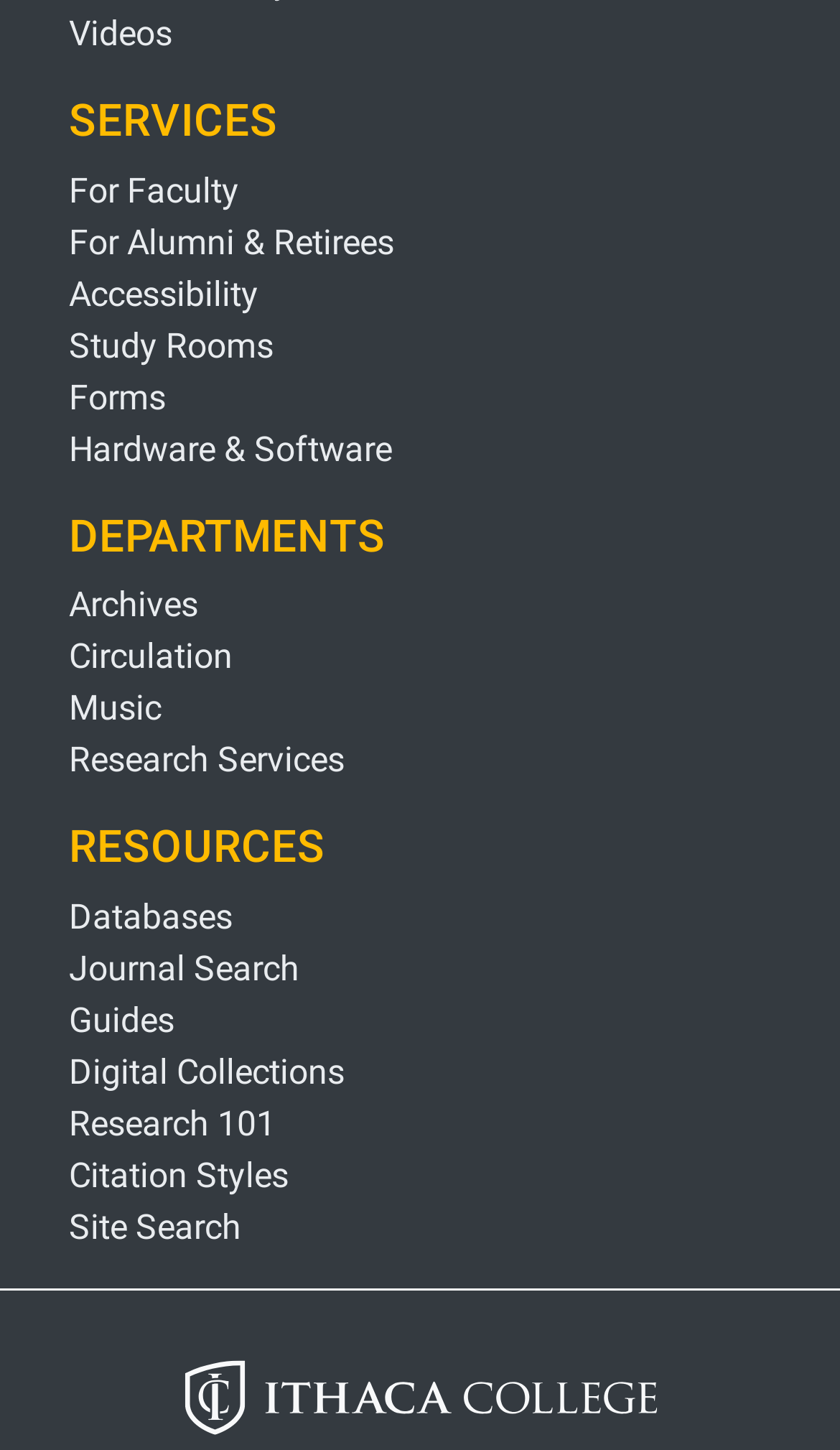Please identify the bounding box coordinates of the clickable area that will allow you to execute the instruction: "Access Study Rooms".

[0.082, 0.224, 0.326, 0.252]